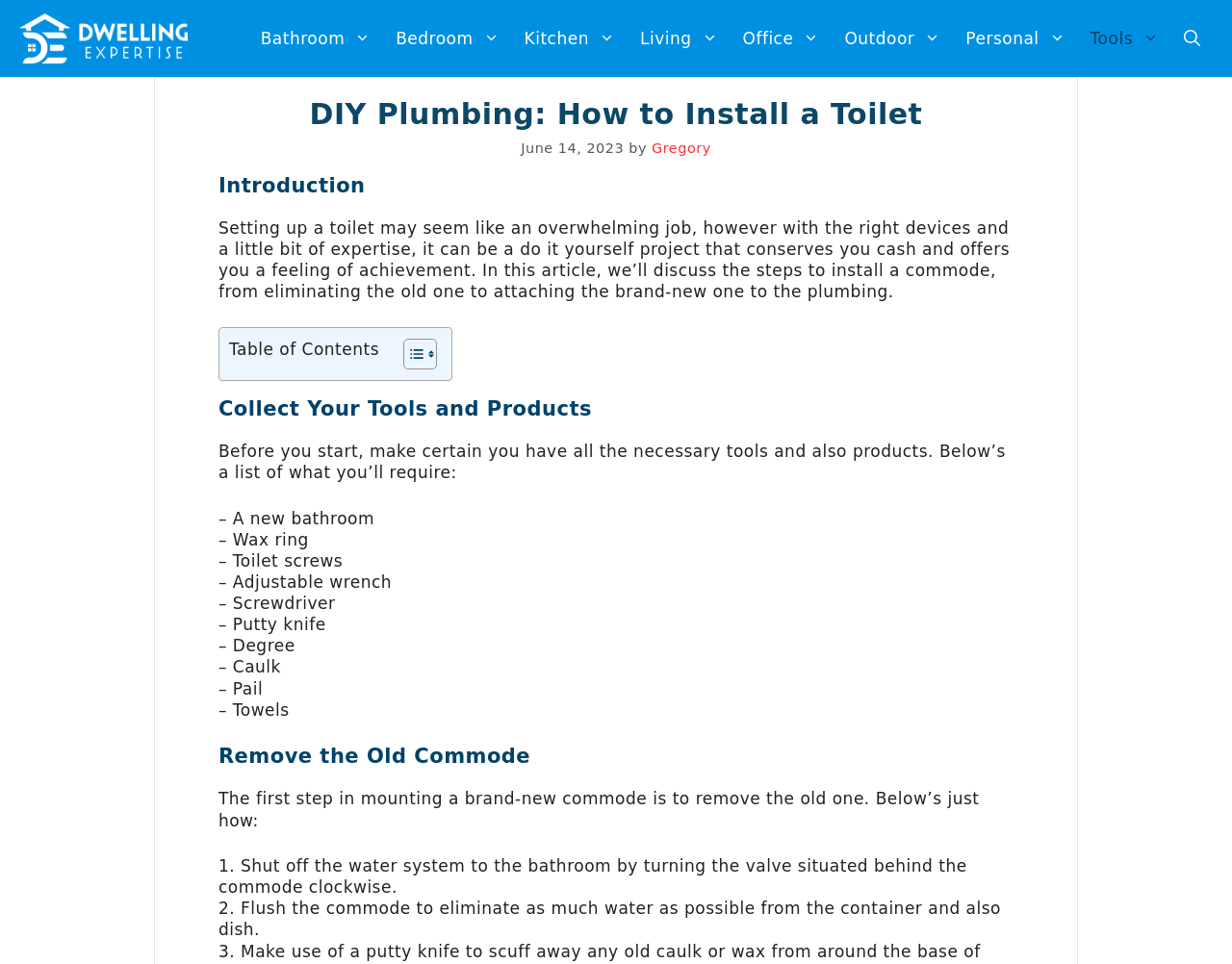Respond to the question below with a single word or phrase:
What is the purpose of the wax ring in toilet installation?

Not specified